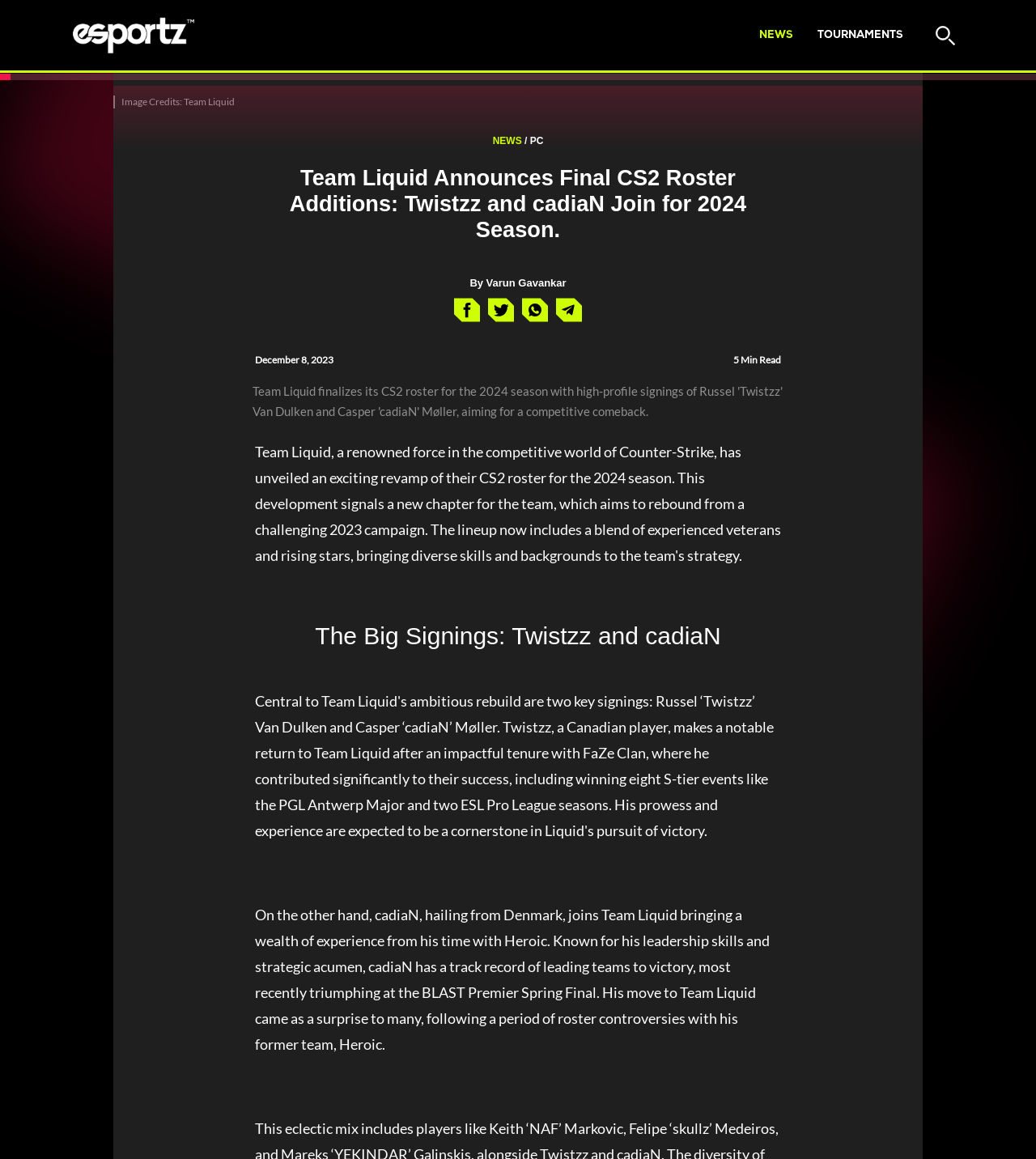Locate the UI element that matches the description Uncategorized in the webpage screenshot. Return the bounding box coordinates in the format (top-left x, top-left y, bottom-right x, bottom-right y), with values ranging from 0 to 1.

None